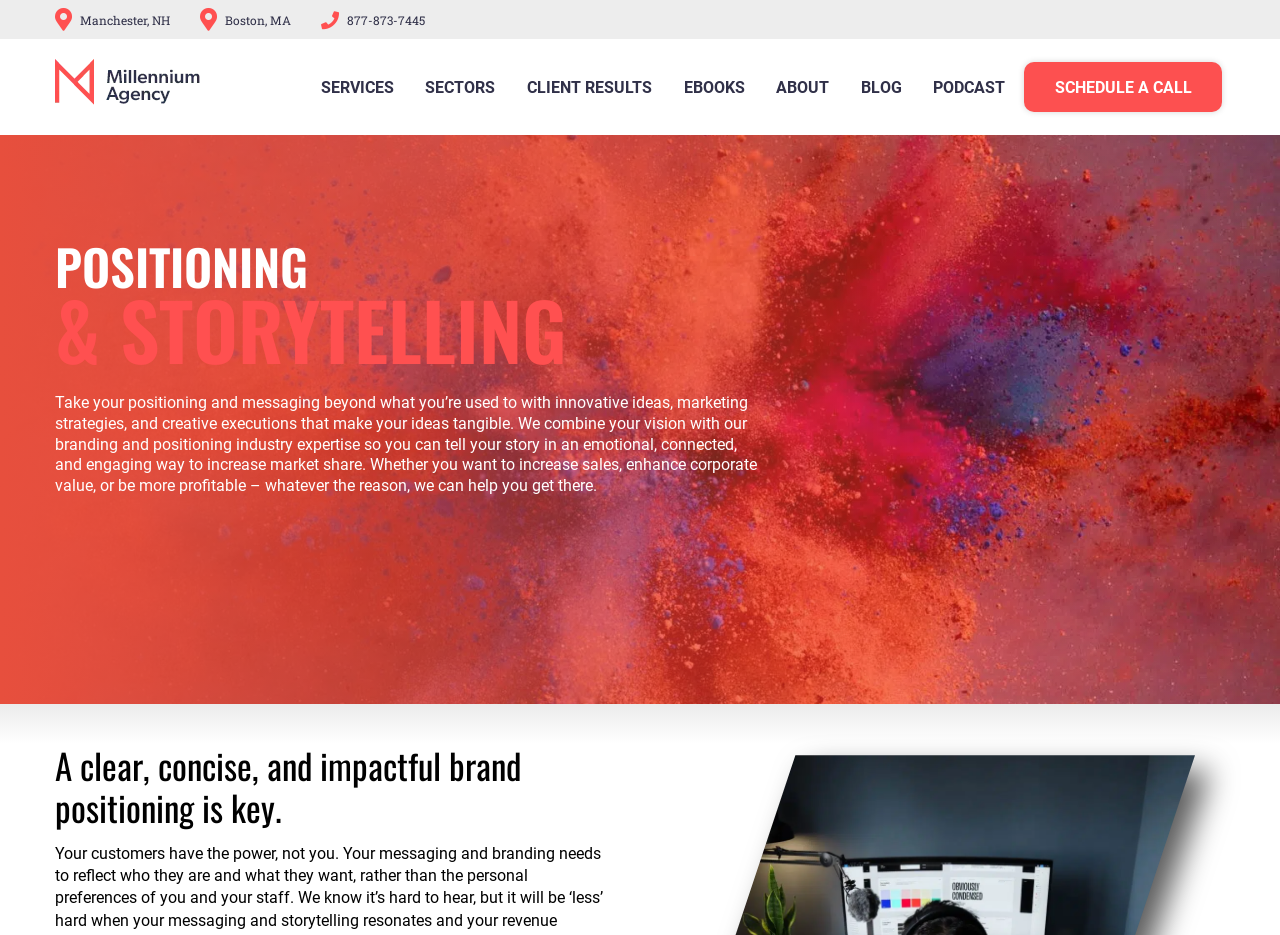Determine the bounding box coordinates of the clickable element to achieve the following action: 'Click Manchester location'. Provide the coordinates as four float values between 0 and 1, formatted as [left, top, right, bottom].

[0.062, 0.011, 0.133, 0.03]